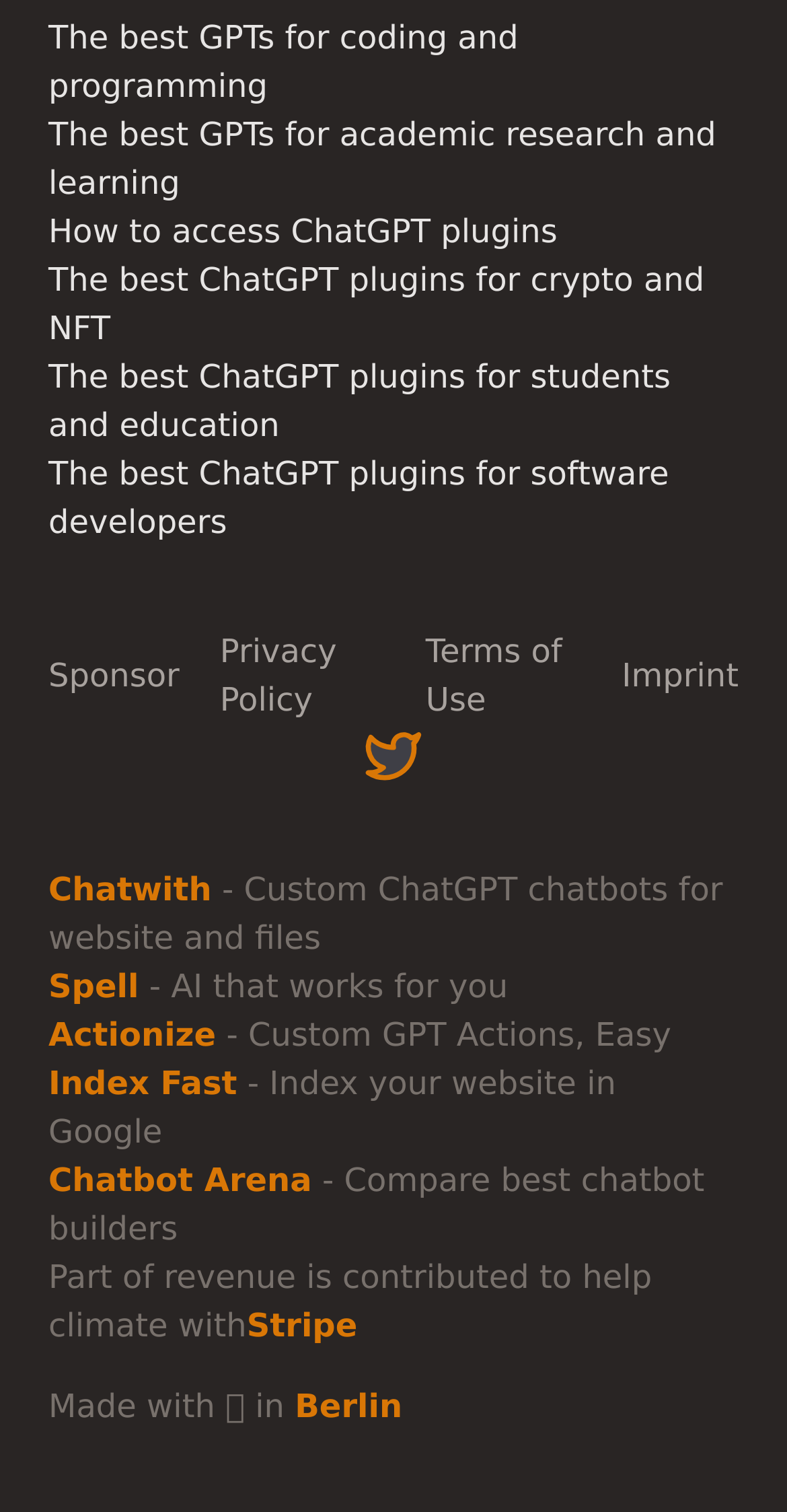What is the purpose of the website?
Refer to the screenshot and respond with a concise word or phrase.

Custom ChatGPT chatbots